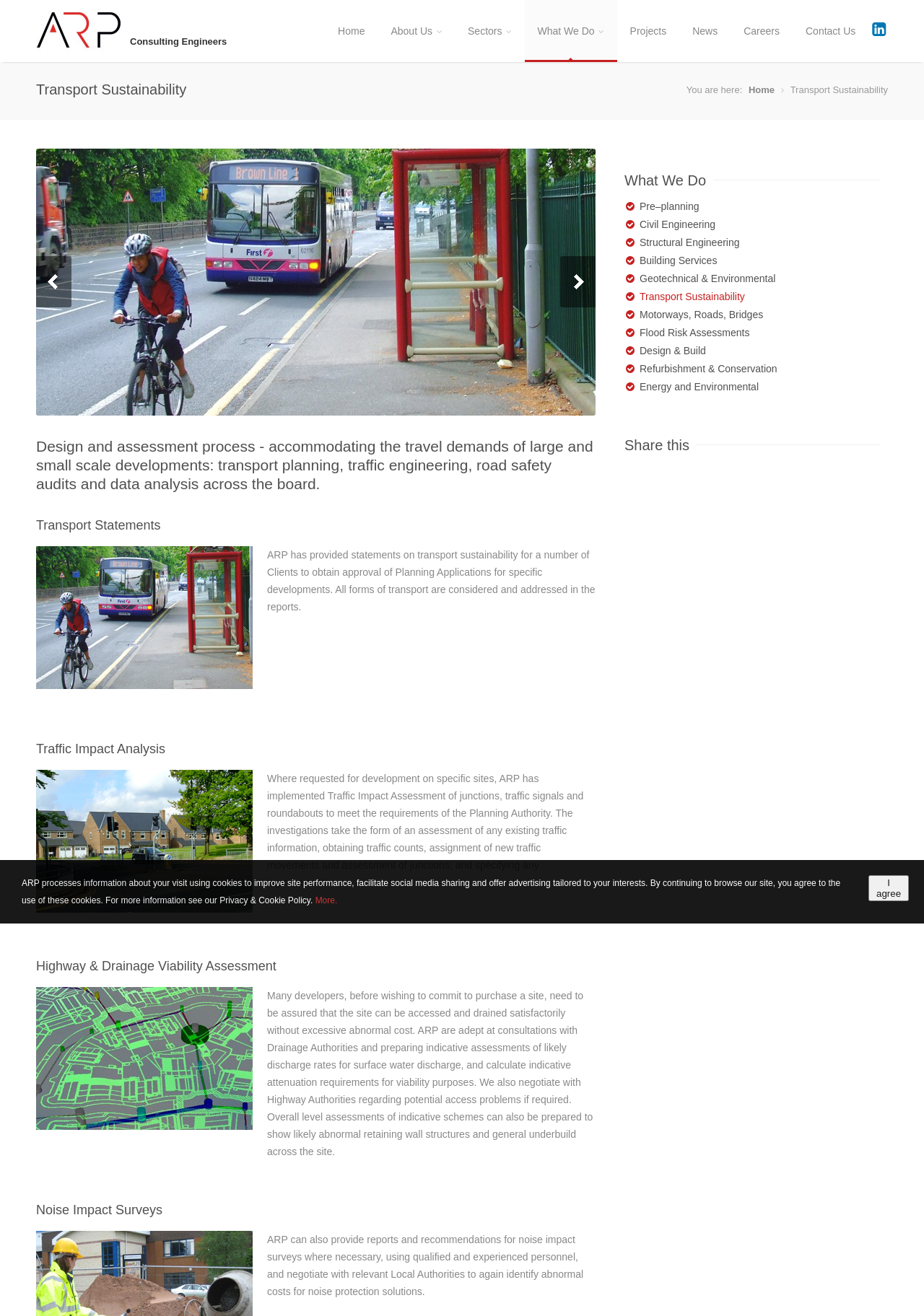Answer the question briefly using a single word or phrase: 
What is the topic of the webpage?

Transport sustainability